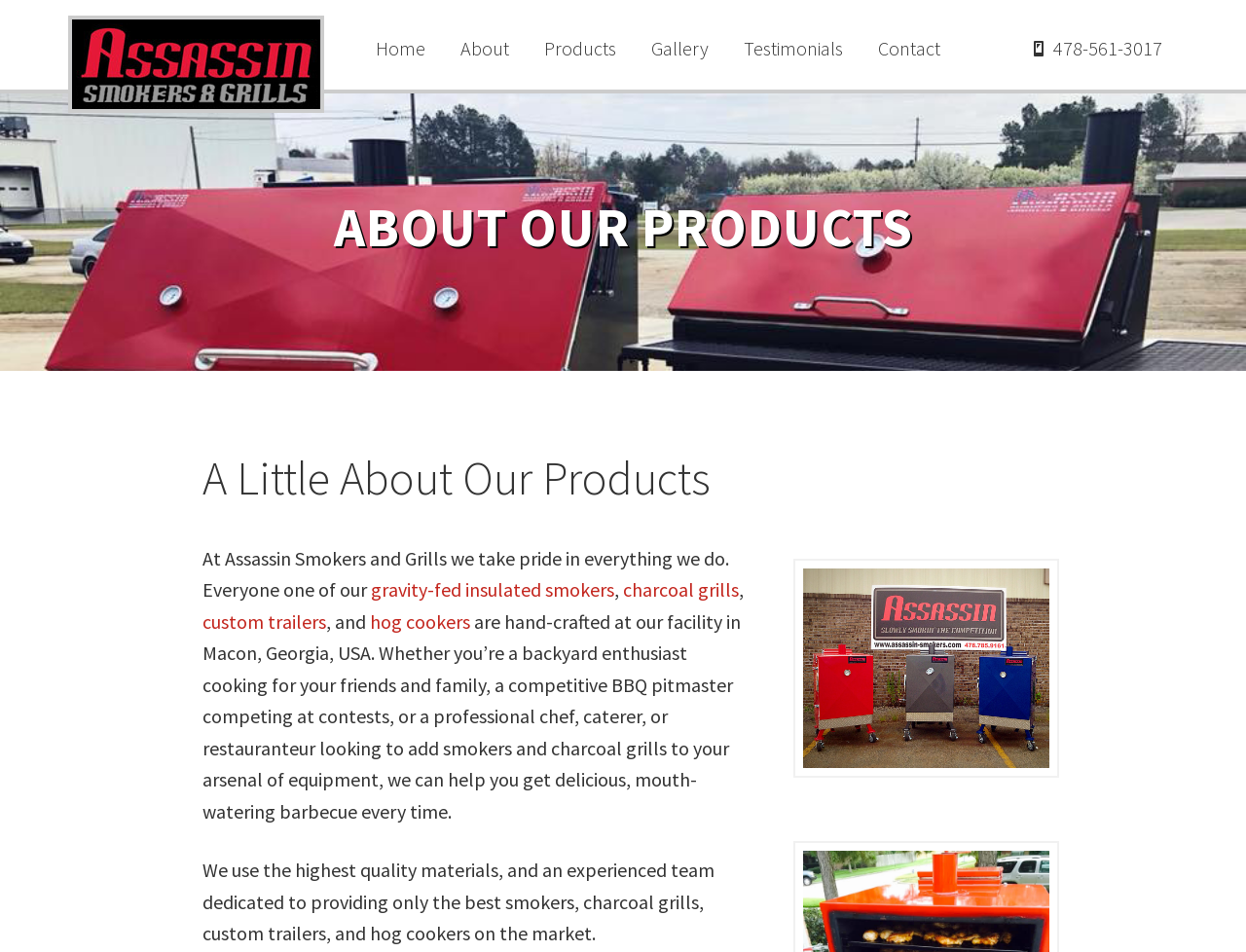Determine the bounding box coordinates of the target area to click to execute the following instruction: "Contact the company."

[0.692, 0.033, 0.767, 0.07]